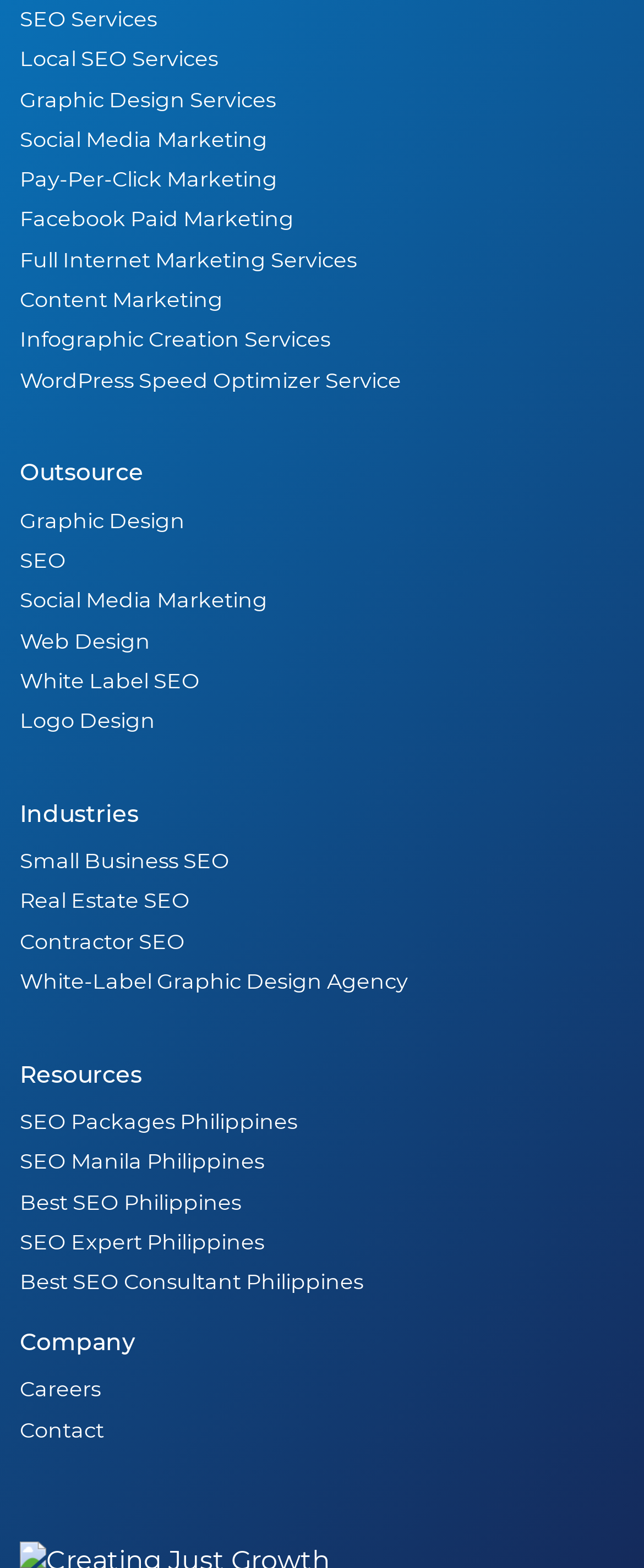Identify the bounding box coordinates necessary to click and complete the given instruction: "Click on SEO Services".

[0.031, 0.004, 0.244, 0.02]